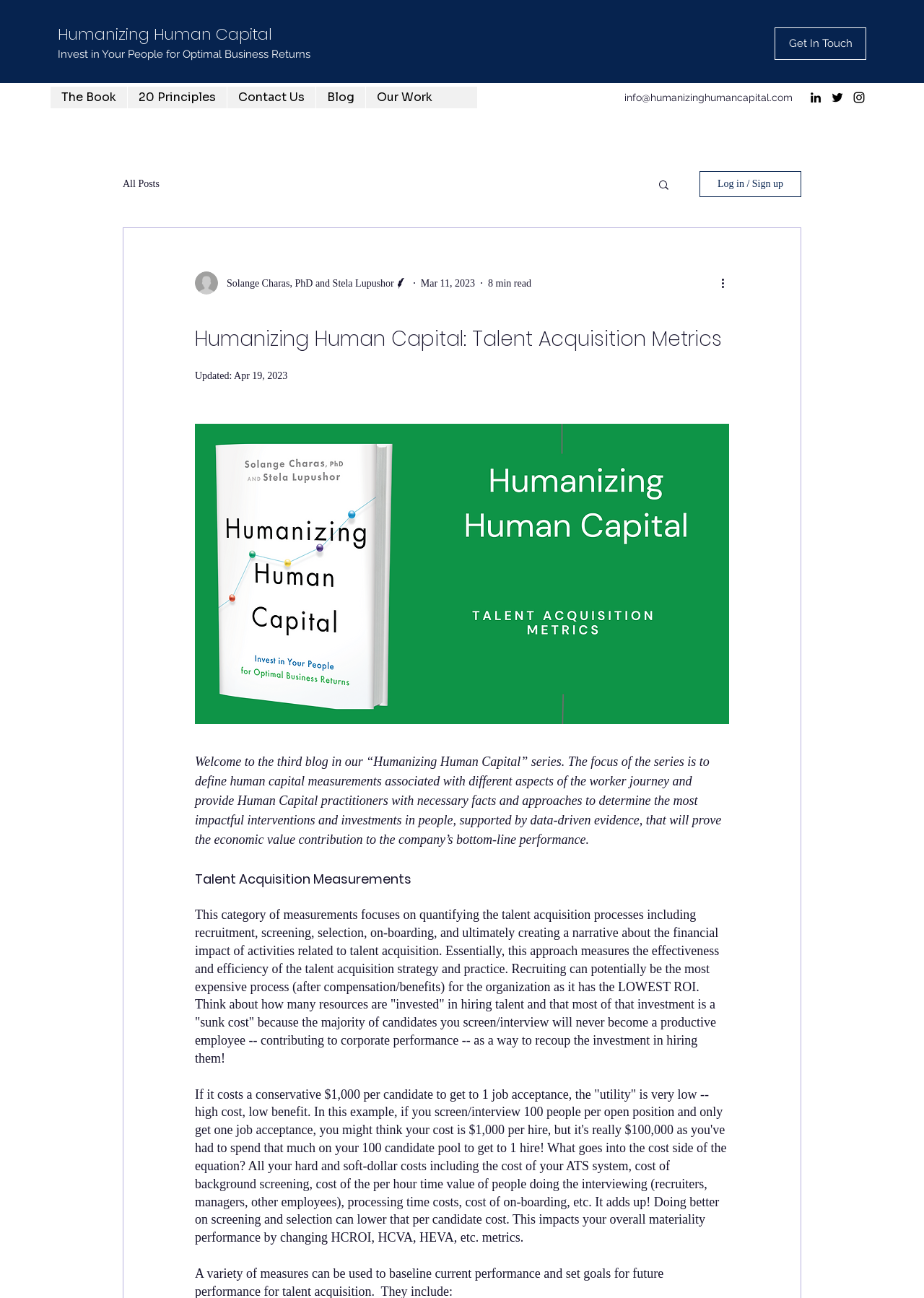Please determine the bounding box coordinates of the clickable area required to carry out the following instruction: "Click on the 'Get In Touch' link". The coordinates must be four float numbers between 0 and 1, represented as [left, top, right, bottom].

[0.838, 0.021, 0.938, 0.046]